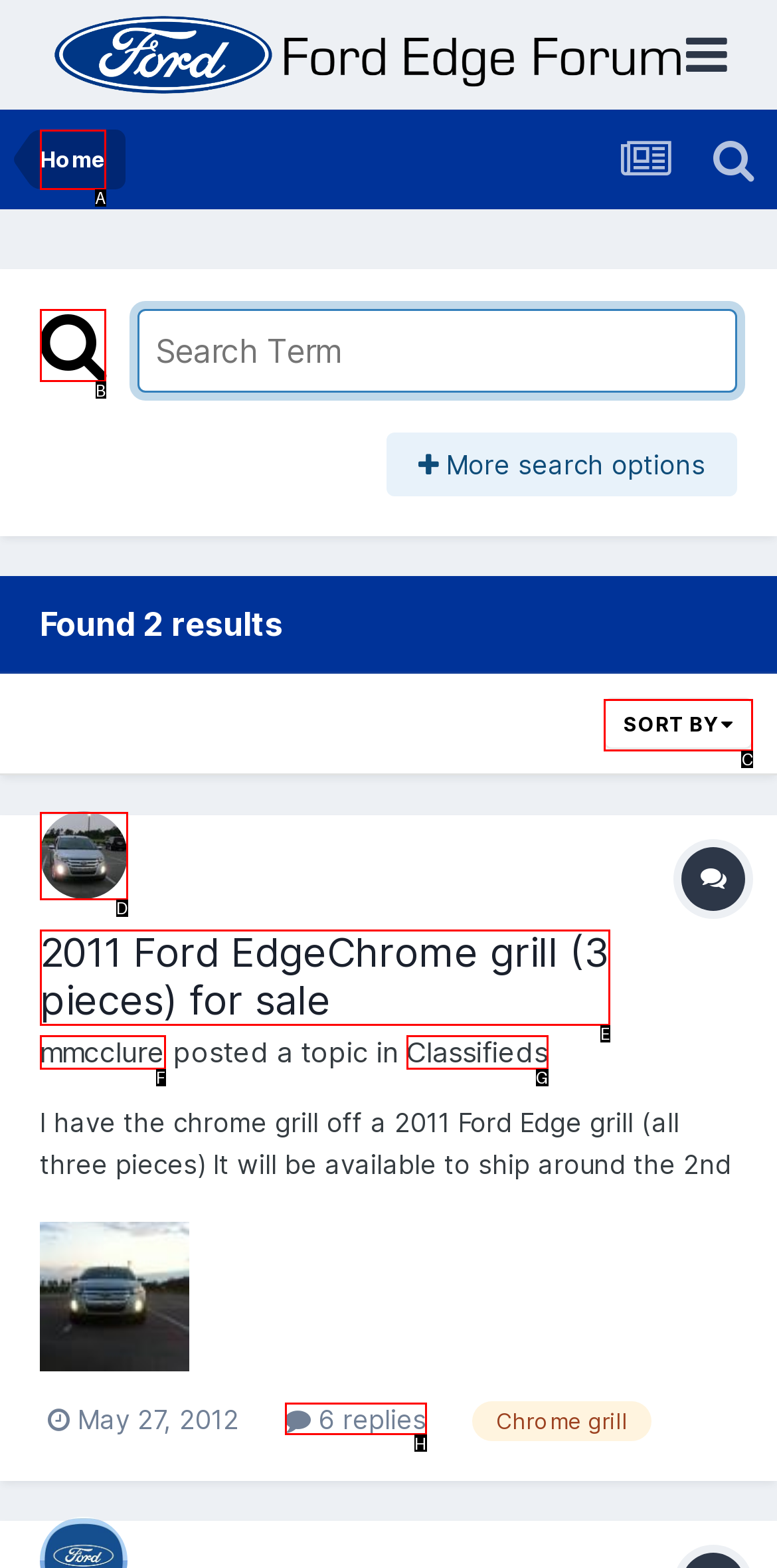Identify the appropriate lettered option to execute the following task: Sort search results
Respond with the letter of the selected choice.

C